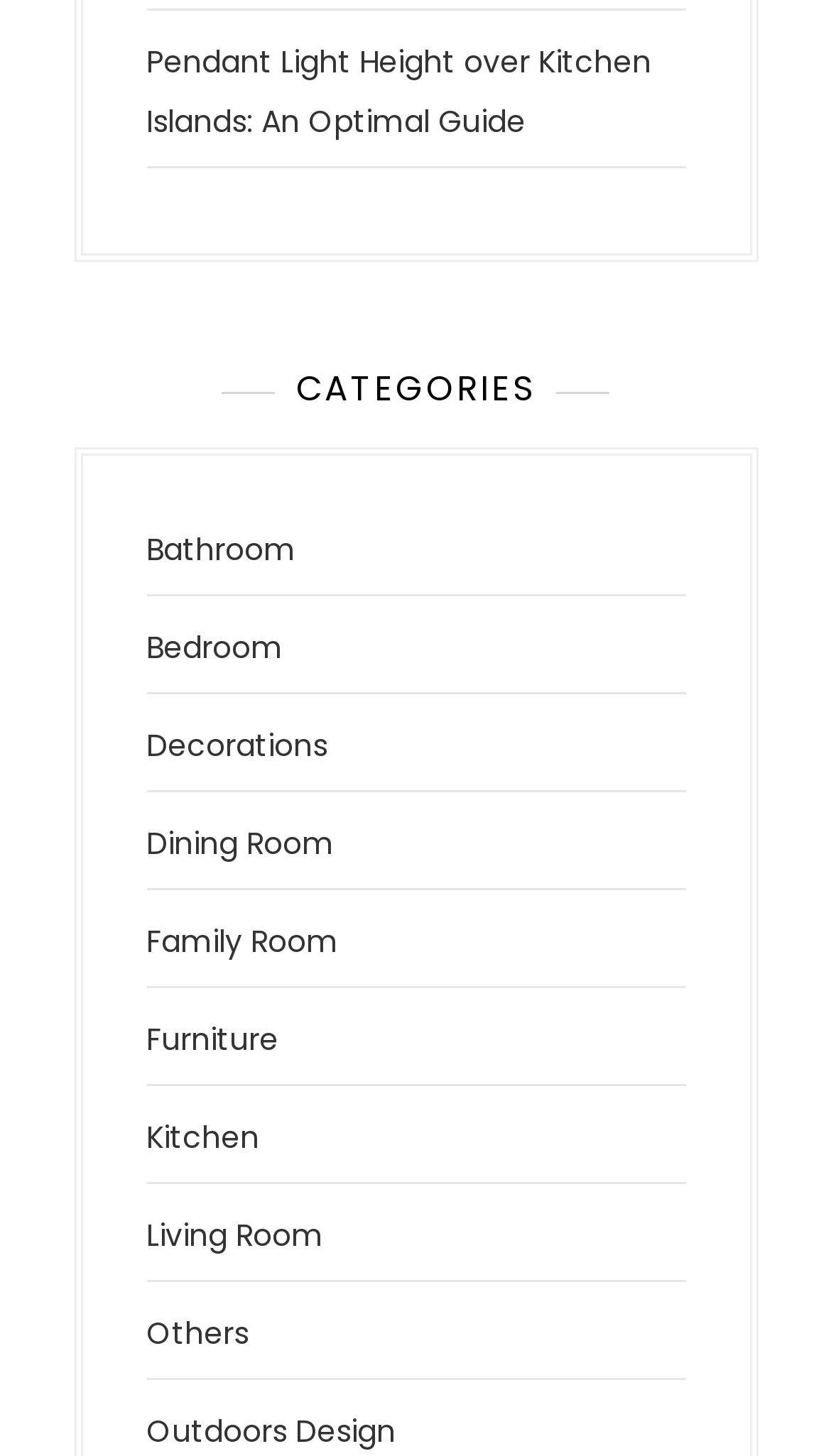Bounding box coordinates should be provided in the format (top-left x, top-left y, bottom-right x, bottom-right y) with all values between 0 and 1. Identify the bounding box for this UI element: Bedroom

[0.176, 0.43, 0.34, 0.459]